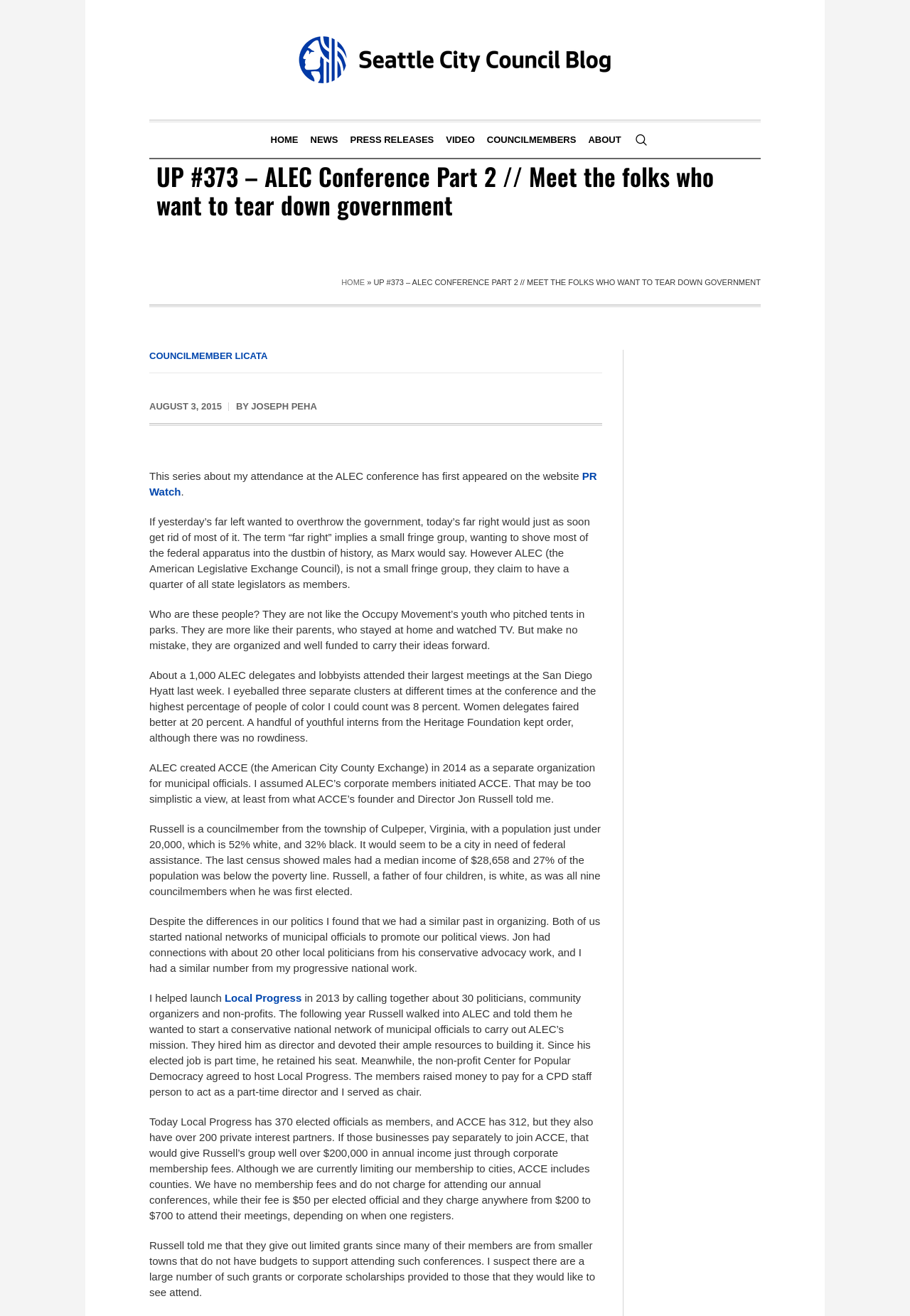What is the topic of the article?
Can you provide a detailed and comprehensive answer to the question?

I determined the answer by reading the text content of the webpage, which mentions the ALEC conference and the author's attendance at the event, suggesting that it is the main topic of the article.